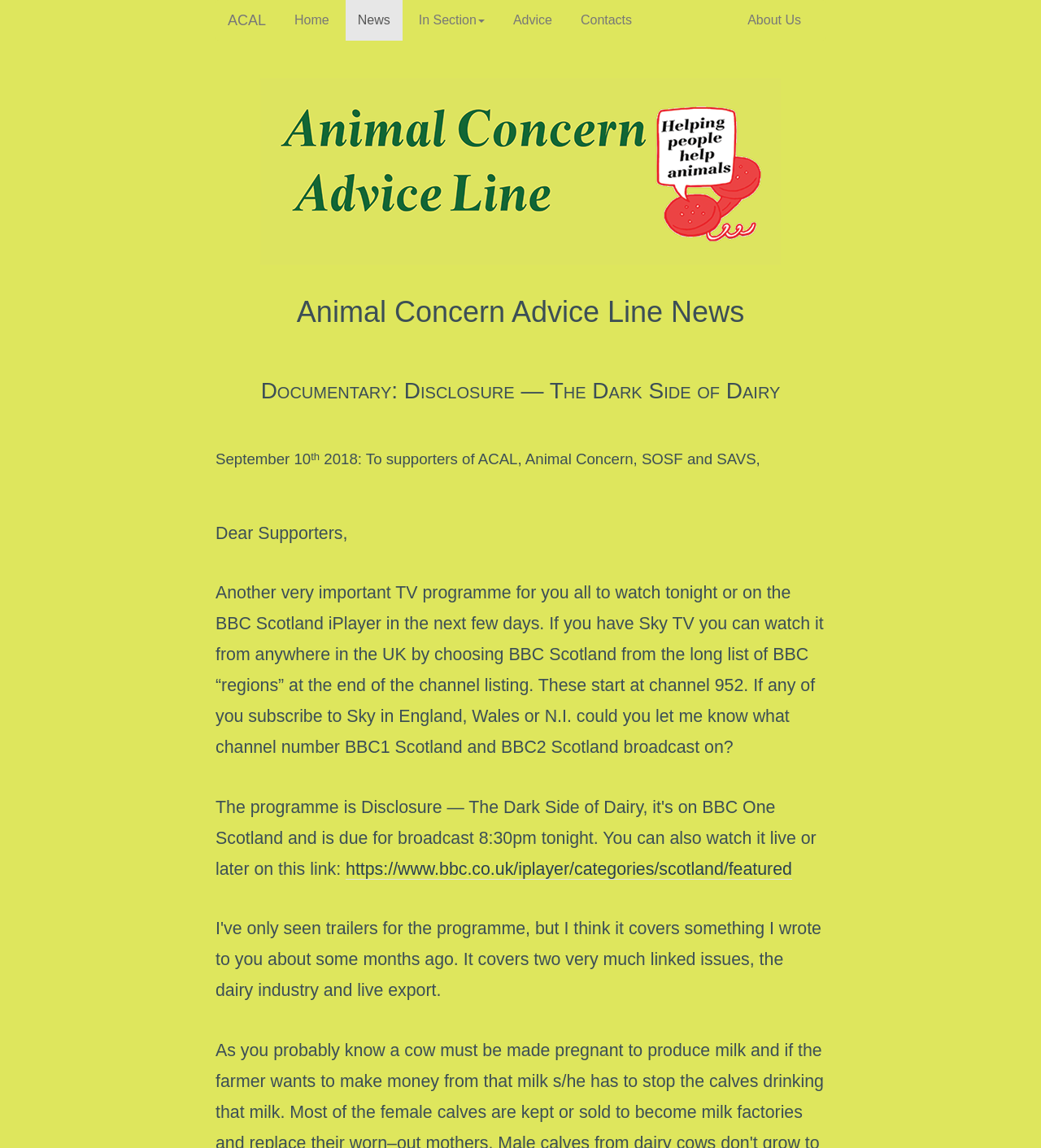Please answer the following question using a single word or phrase: 
What is the date of the news article?

September 10, 2018